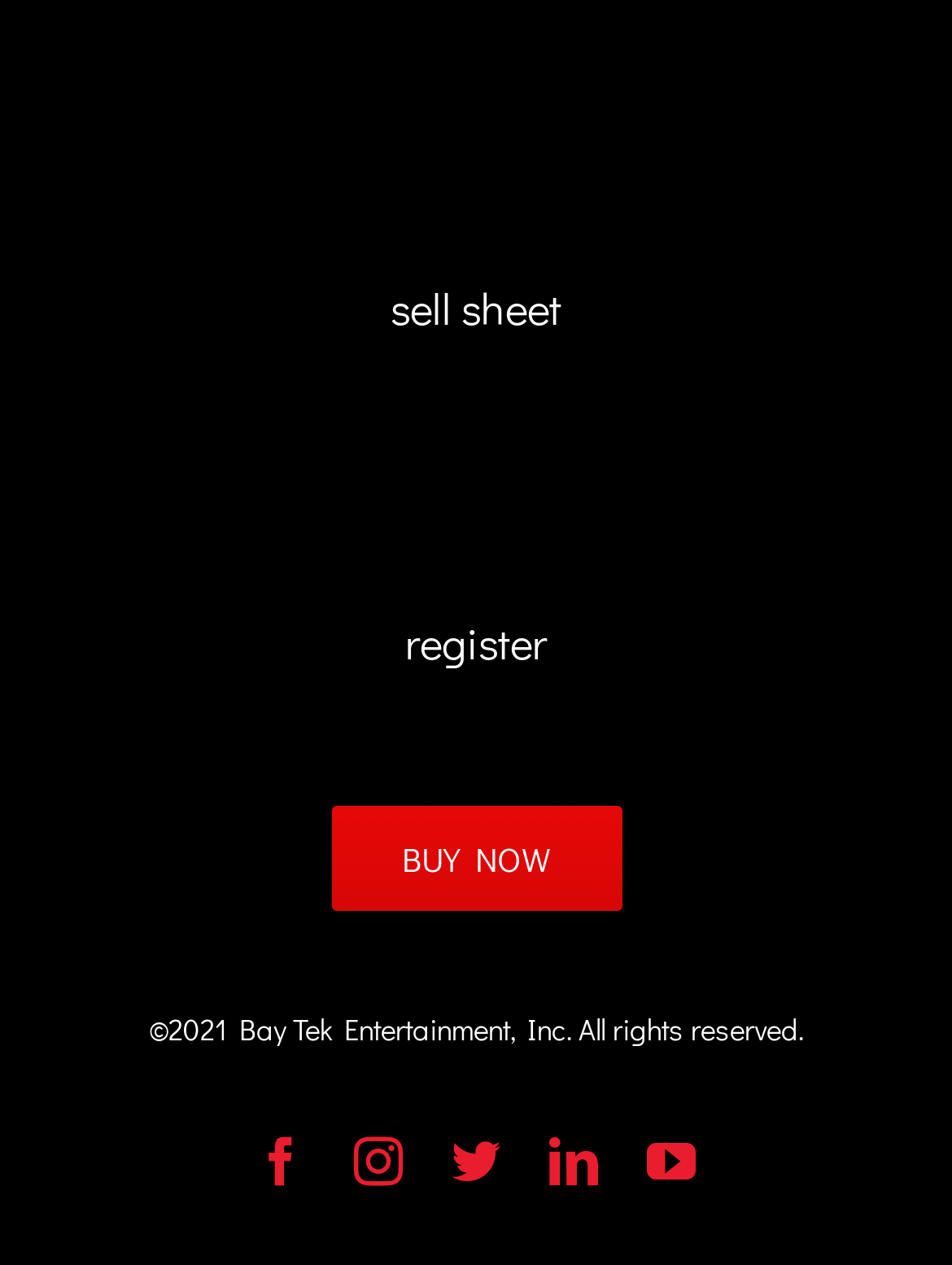Reply to the question with a brief word or phrase: What is the main action on the webpage?

Sell or Buy